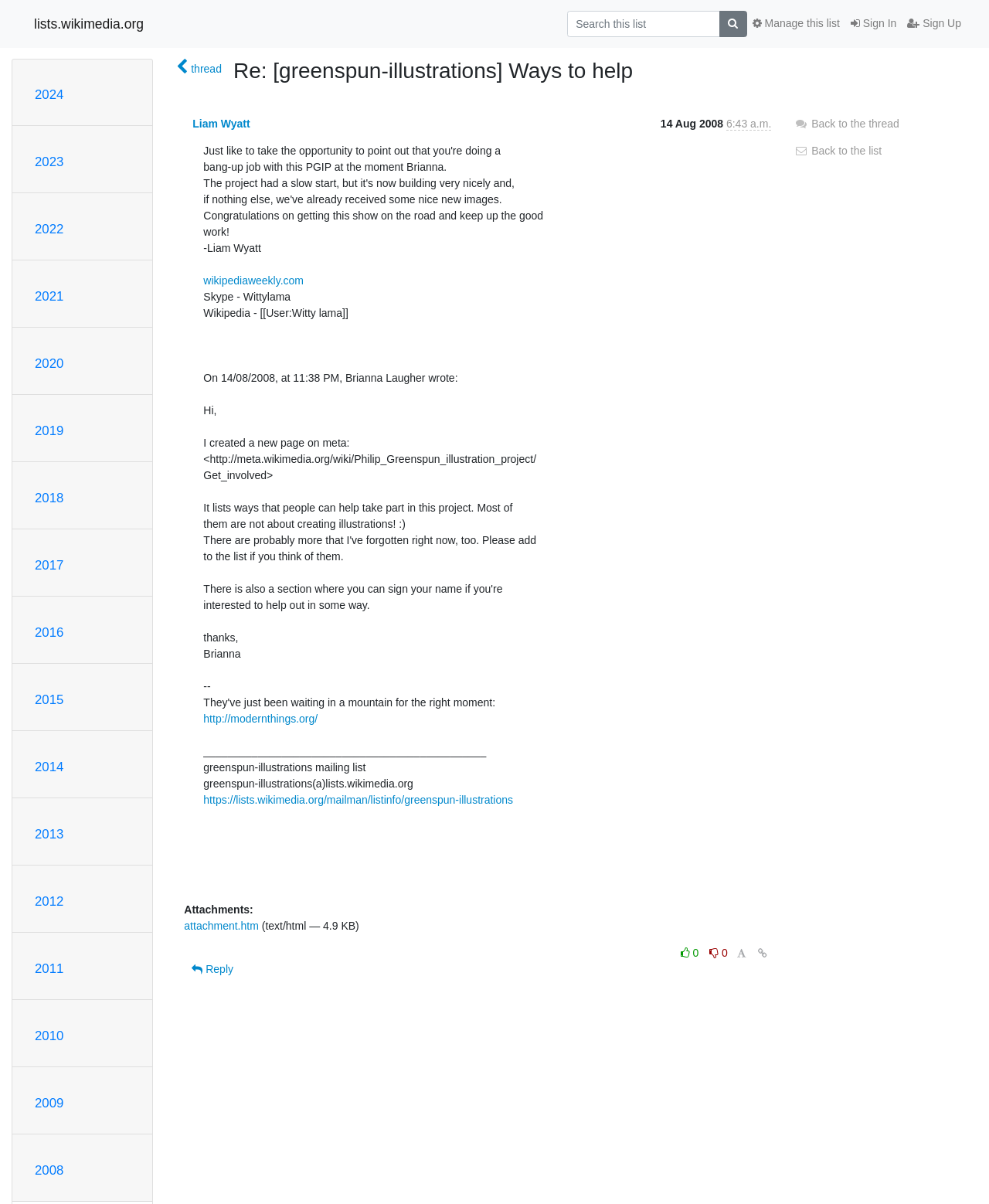Using a single word or phrase, answer the following question: 
What is the name of the mailing list?

greenspun-illustrations